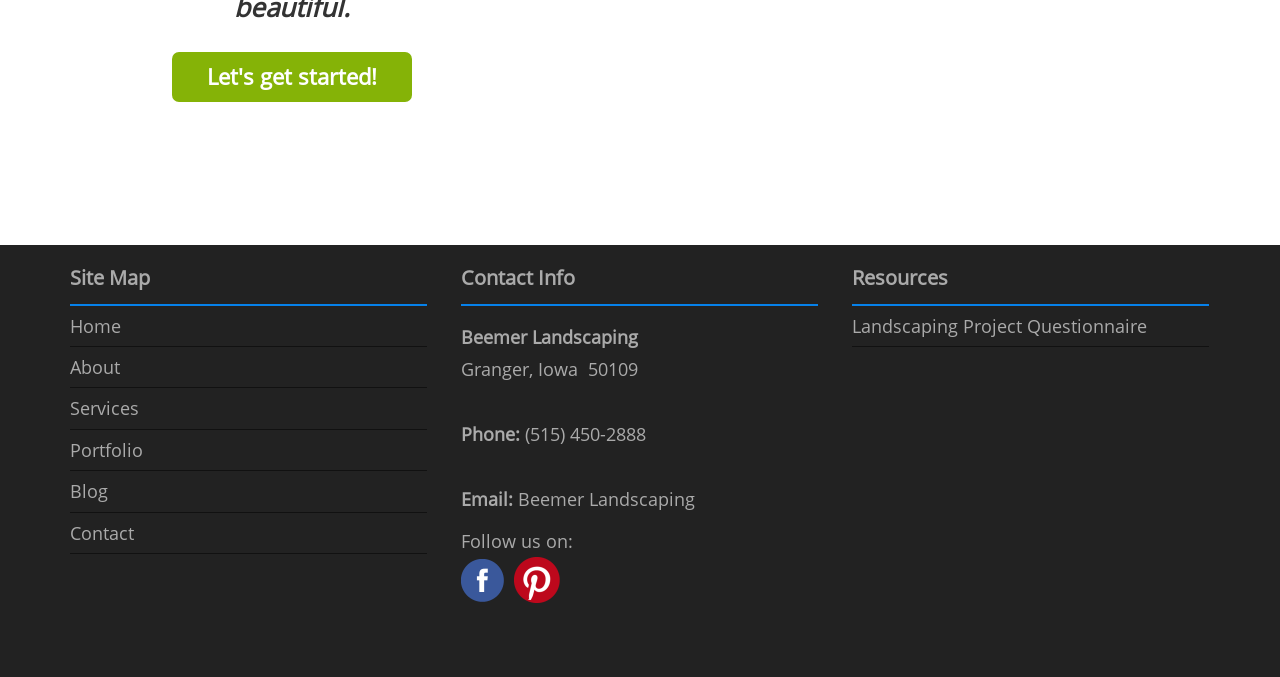Find the bounding box coordinates of the clickable element required to execute the following instruction: "Contact Beemer Landscaping via email". Provide the coordinates as four float numbers between 0 and 1, i.e., [left, top, right, bottom].

[0.405, 0.719, 0.543, 0.754]